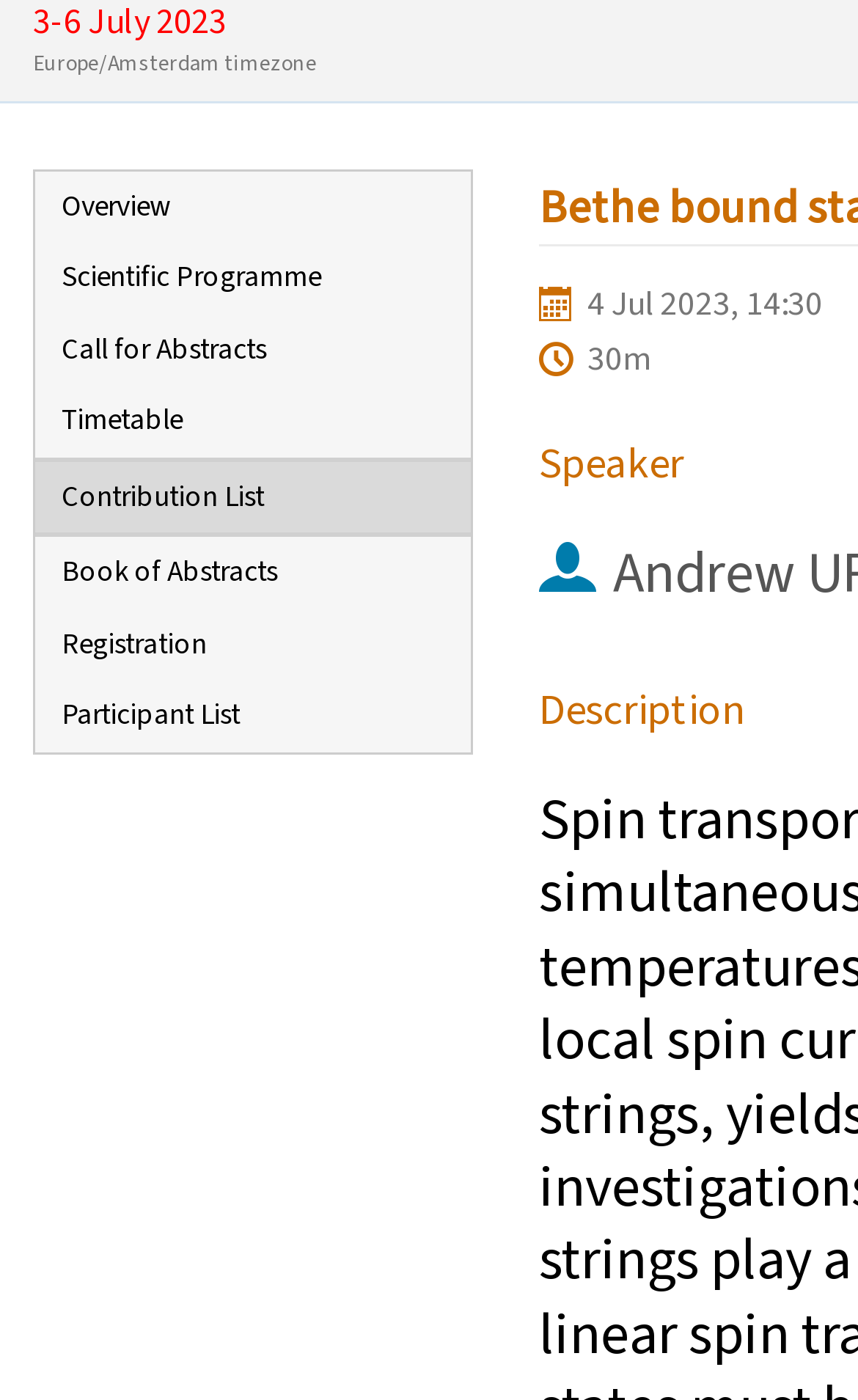Identify the bounding box for the UI element described as: "Timetable". Ensure the coordinates are four float numbers between 0 and 1, formatted as [left, top, right, bottom].

[0.041, 0.275, 0.549, 0.327]